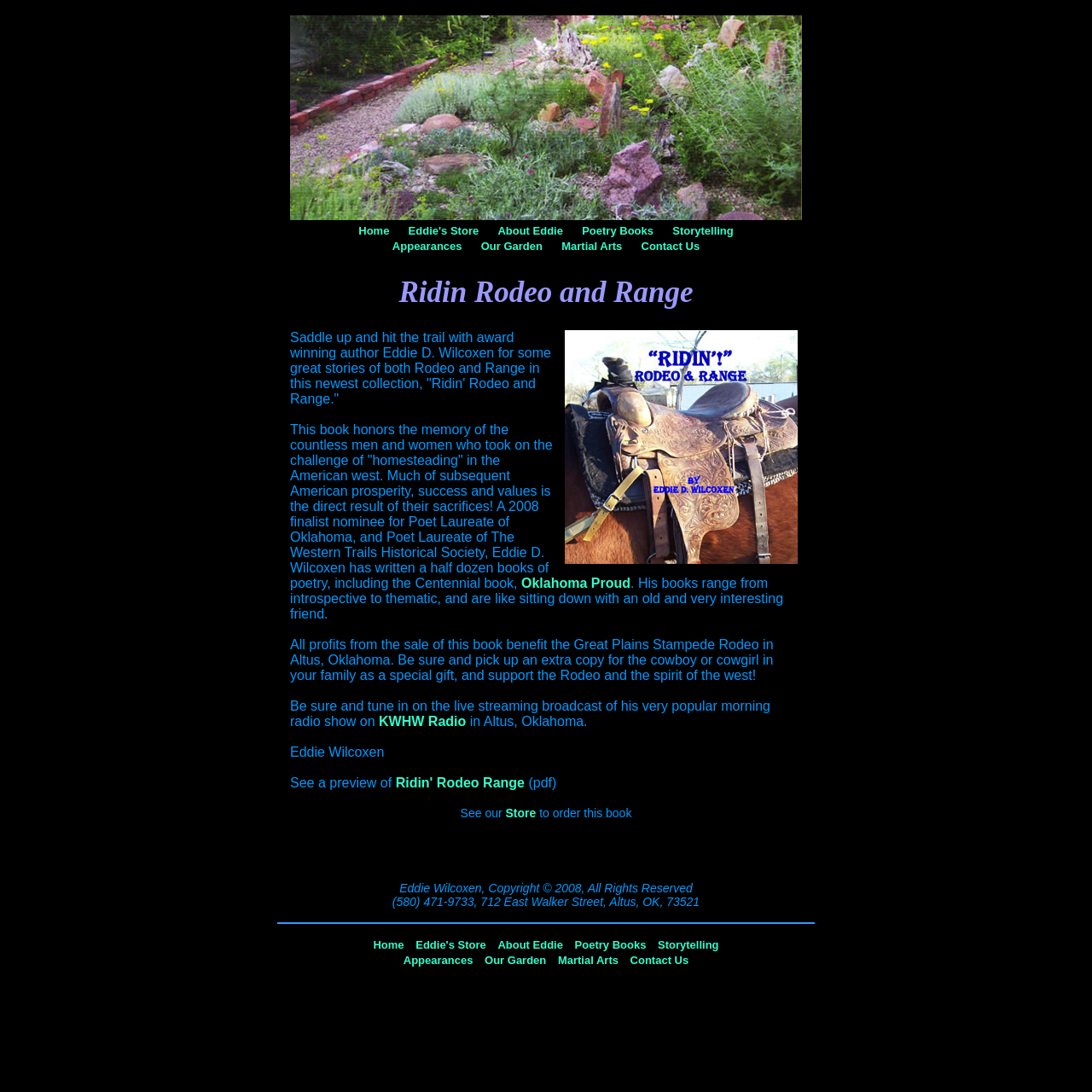Deliver a detailed narrative of the webpage's visual and textual elements.

This webpage is dedicated to promoting the book "Ridin' Rodeo and Range" by Eddie Wilcoxen. At the top, there is a navigation menu with links to "Home", "Eddie's Store", "About Eddie", "Poetry Books", "Storytelling", "Appearances", "Our Garden", "Martial Arts", and "Contact Us". 

Below the navigation menu, there is a large heading that reads "Ridin Rodeo and Range". To the right of the heading, there is an image of the book cover. 

Underneath the heading and the book cover image, there are two paragraphs of text. The first paragraph describes the book as a collection of stories honoring the memory of those who homesteaded the American West. The second paragraph provides more information about the author, Eddie D. Wilcoxen, and his writing style.

Further down the page, there is a link to "Oklahoma Proud" and a paragraph of text that mentions the profits from the book sale will benefit the Great Plains Stampede Rodeo in Altus, Oklahoma. 

Below that, there is a paragraph that invites readers to tune in to the author's morning radio show on KWHW Radio in Altus, Oklahoma. 

The page also features a section that allows readers to preview the book, with a link to a PDF file. Additionally, there is a call-to-action to visit the store to order the book.

At the bottom of the page, there is a copyright notice and contact information for Eddie Wilcoxen, including a phone number and address. The navigation menu is repeated at the bottom of the page for easy access.